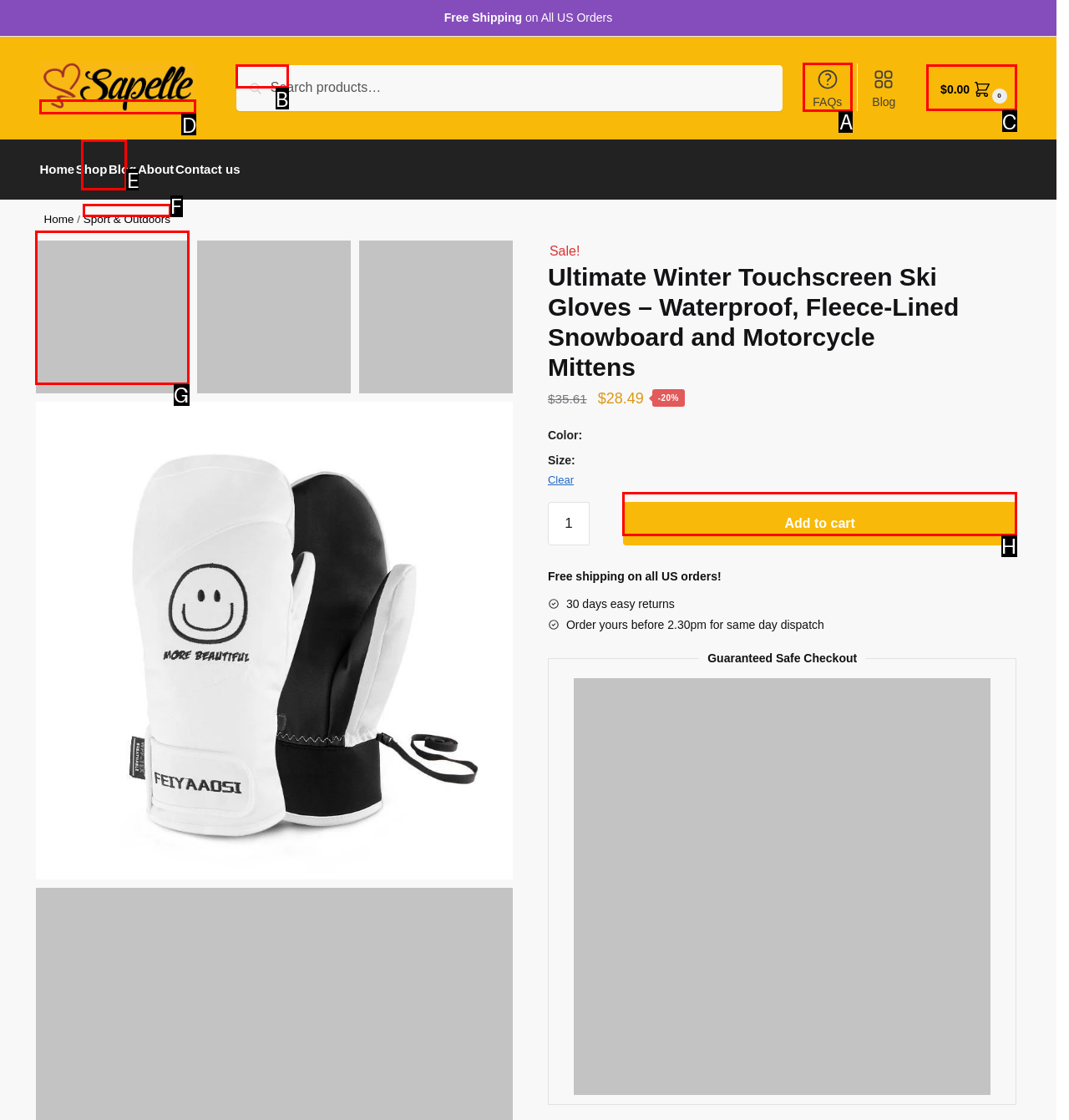Find the correct option to complete this instruction: View cart contents. Reply with the corresponding letter.

C